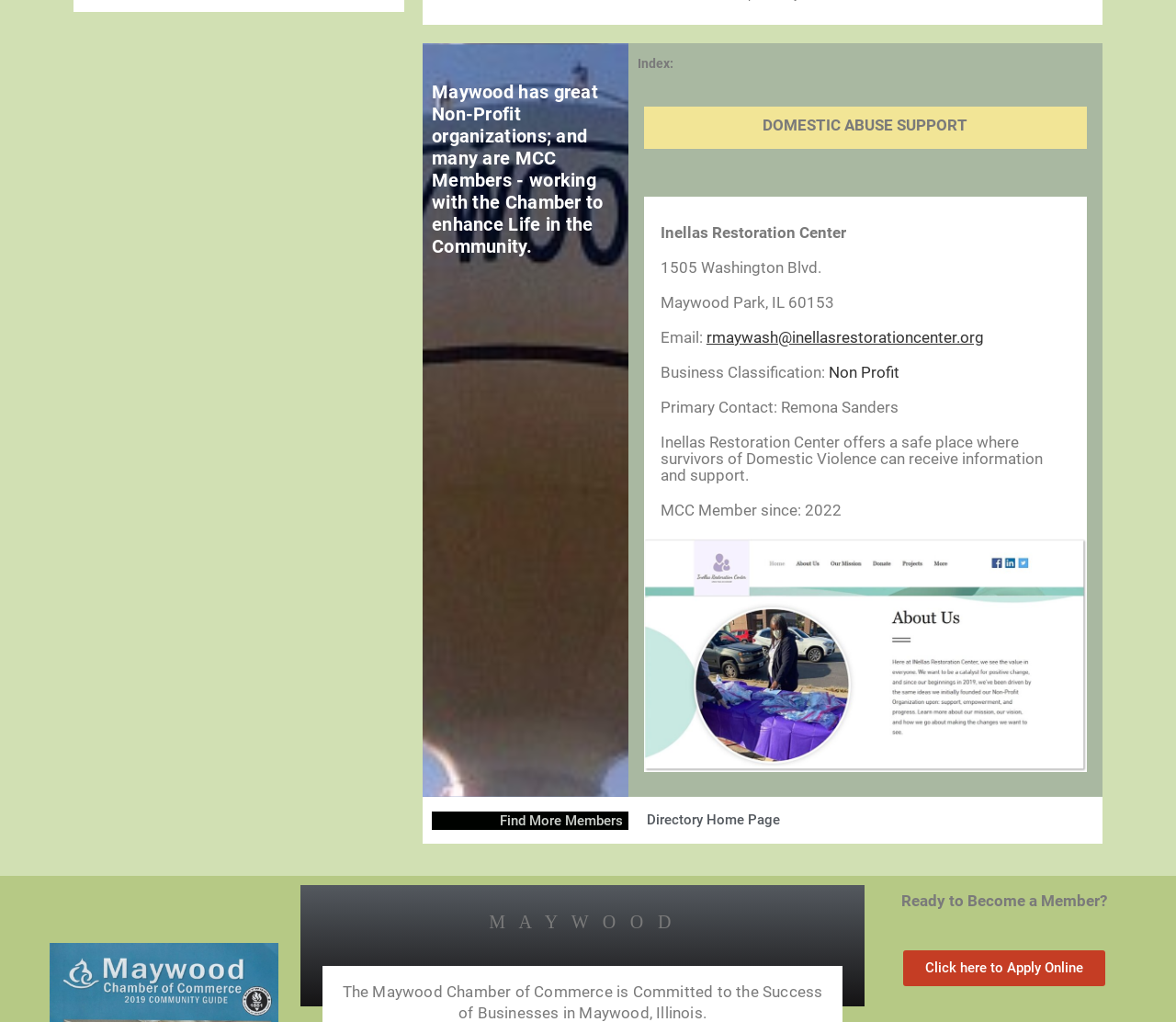Locate the bounding box of the UI element described by: "rmaywash@inellasrestorationcenter.org" in the given webpage screenshot.

[0.601, 0.321, 0.837, 0.339]